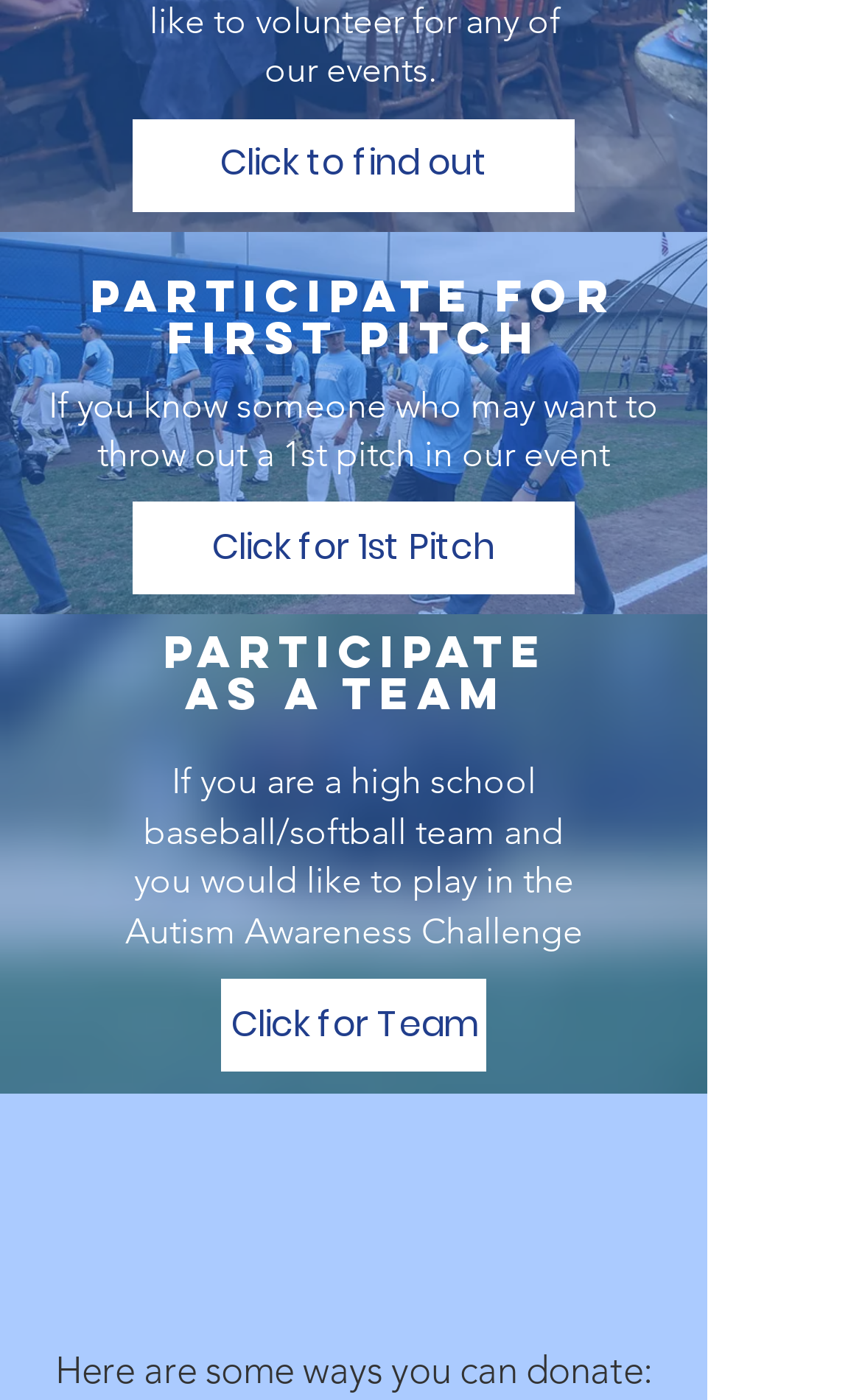Given the element description: "Click for Team", predict the bounding box coordinates of the UI element it refers to, using four float numbers between 0 and 1, i.e., [left, top, right, bottom].

[0.256, 0.699, 0.564, 0.765]